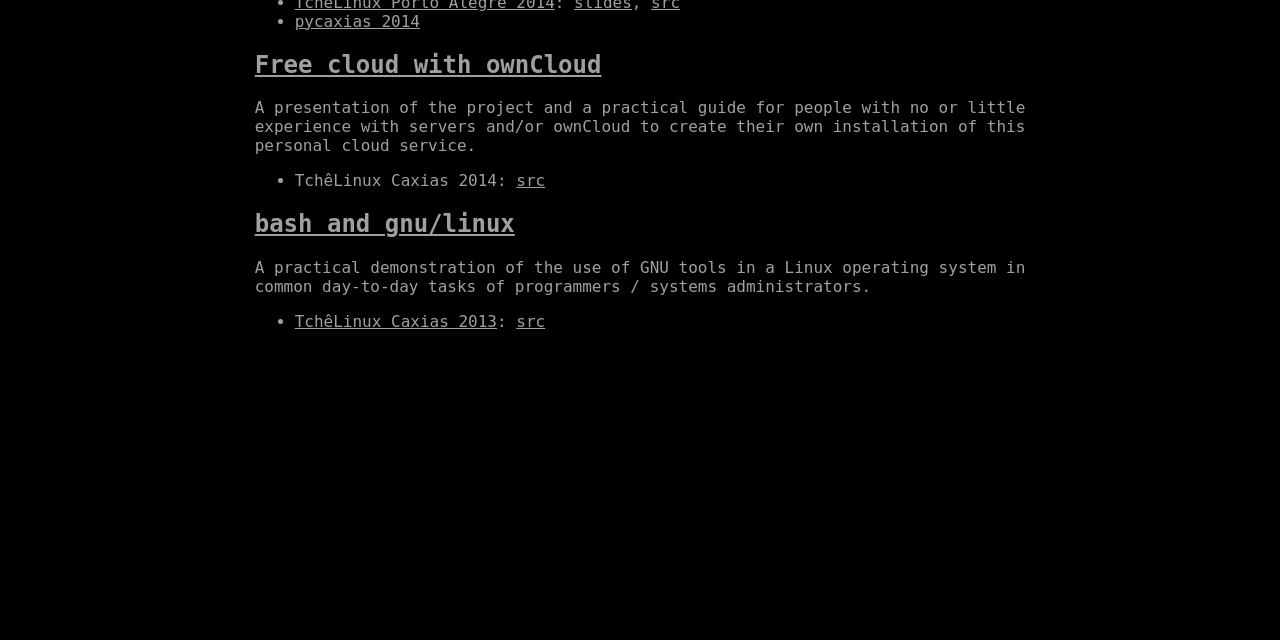Give the bounding box coordinates for the element described by: "pycaxias 2014".

[0.23, 0.018, 0.328, 0.048]